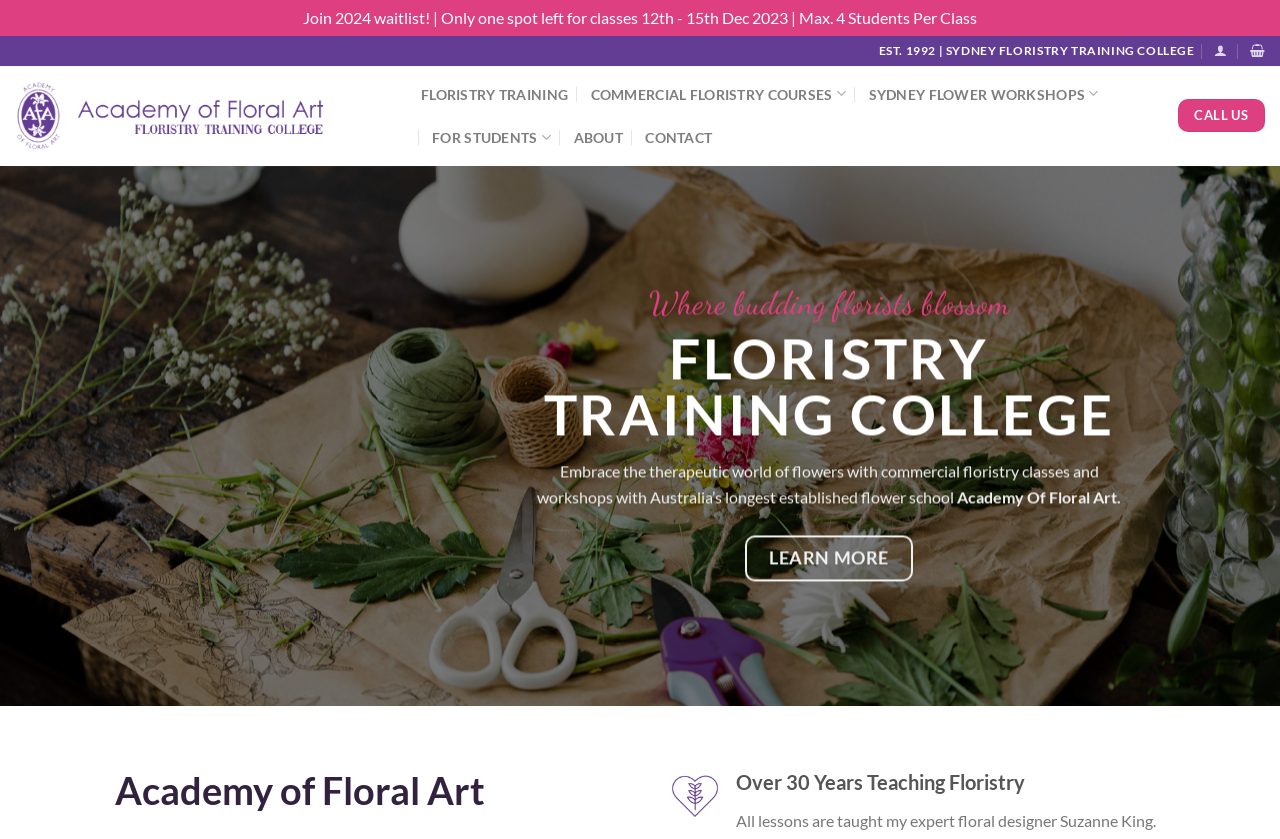What is the location of the college?
Refer to the image and give a detailed response to the question.

The location of the college is mentioned in the meta description as 'Wisemans Ferry, Sydney', which suggests that the college is located in this area.